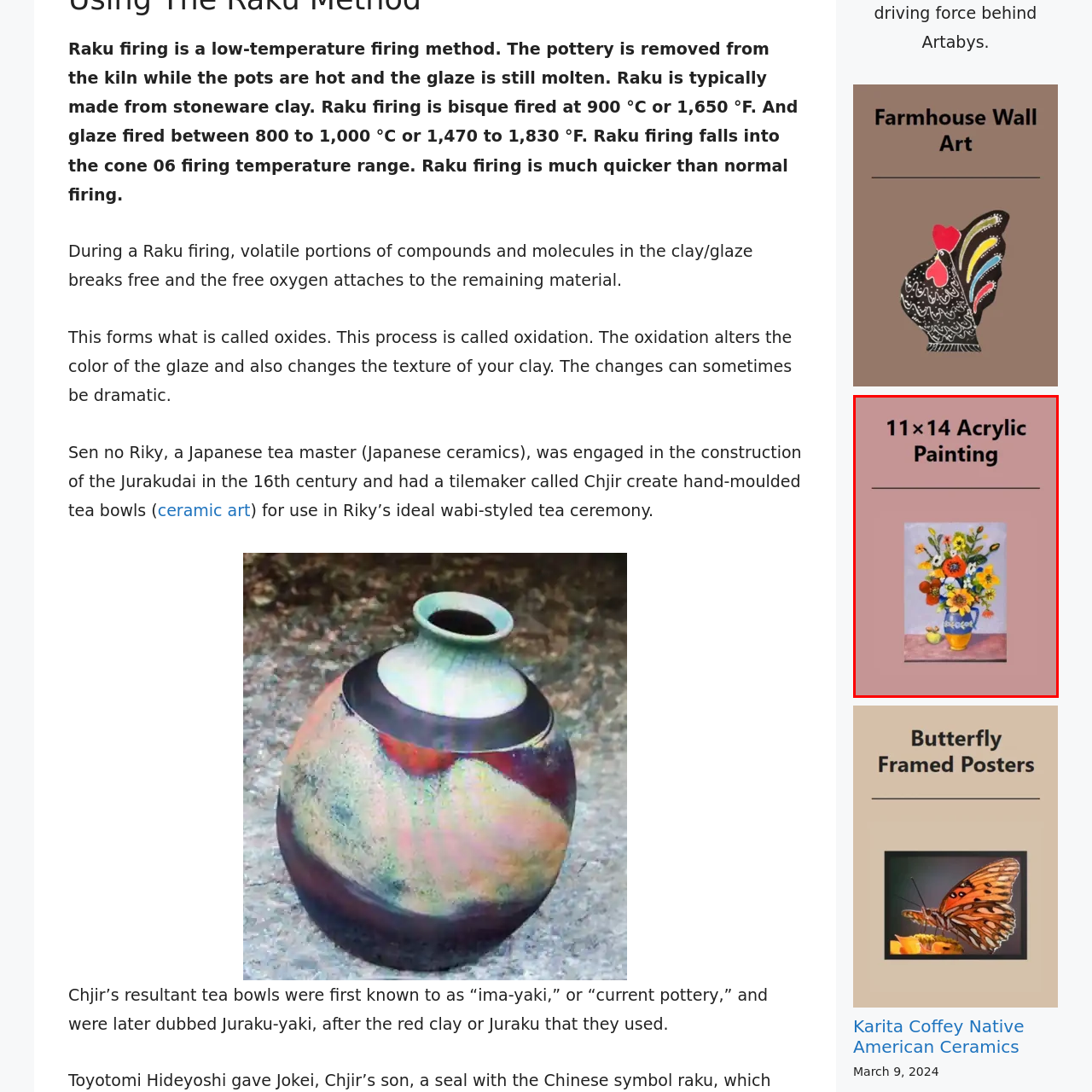What is placed at the base of the vase?
Look at the image highlighted within the red bounding box and provide a detailed answer to the question.

According to the caption, an apple is placed at the base of the vase, adding a touch of natural beauty to the floral display.